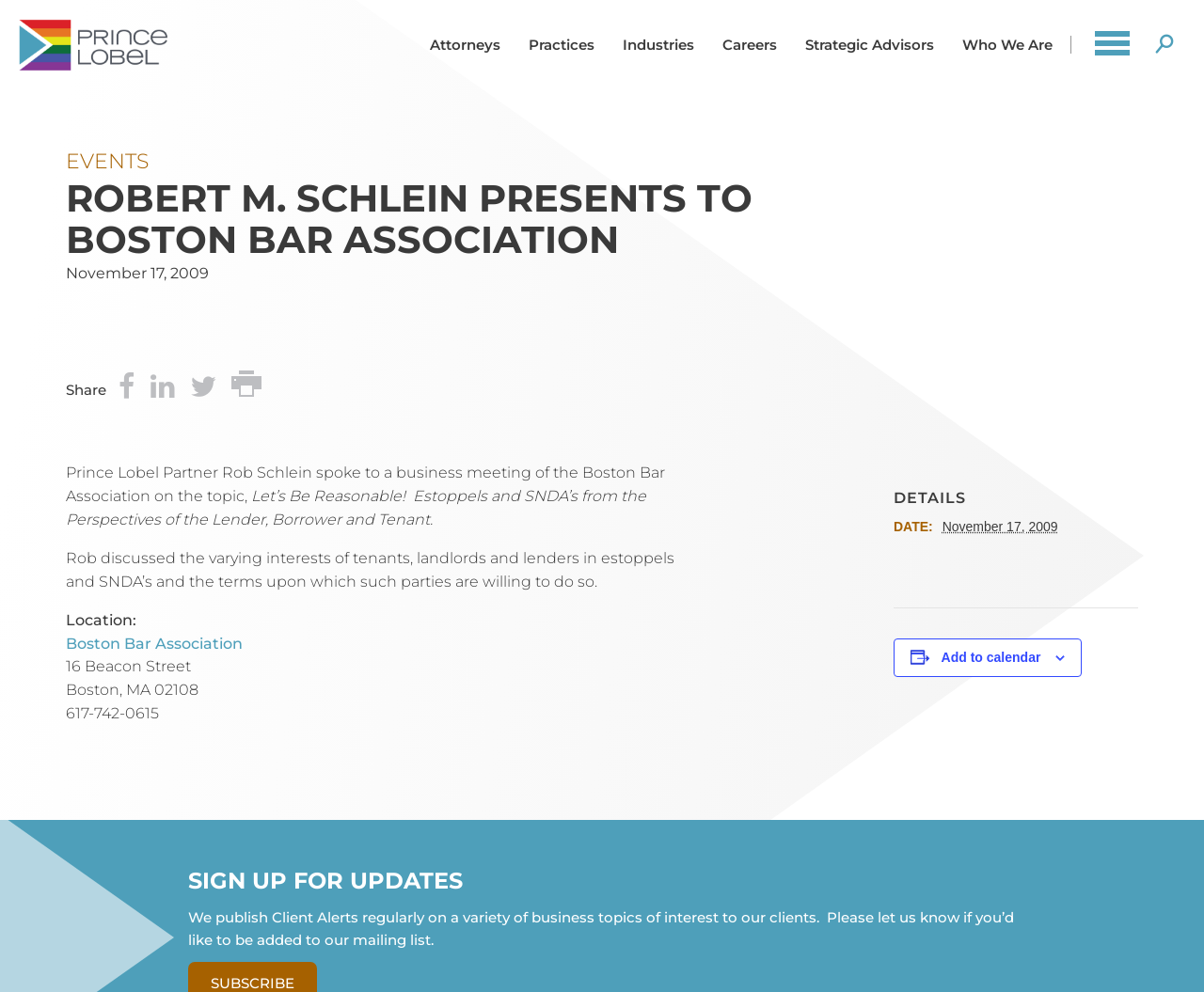Extract the primary heading text from the webpage.

ROBERT M. SCHLEIN PRESENTS TO BOSTON BAR ASSOCIATION